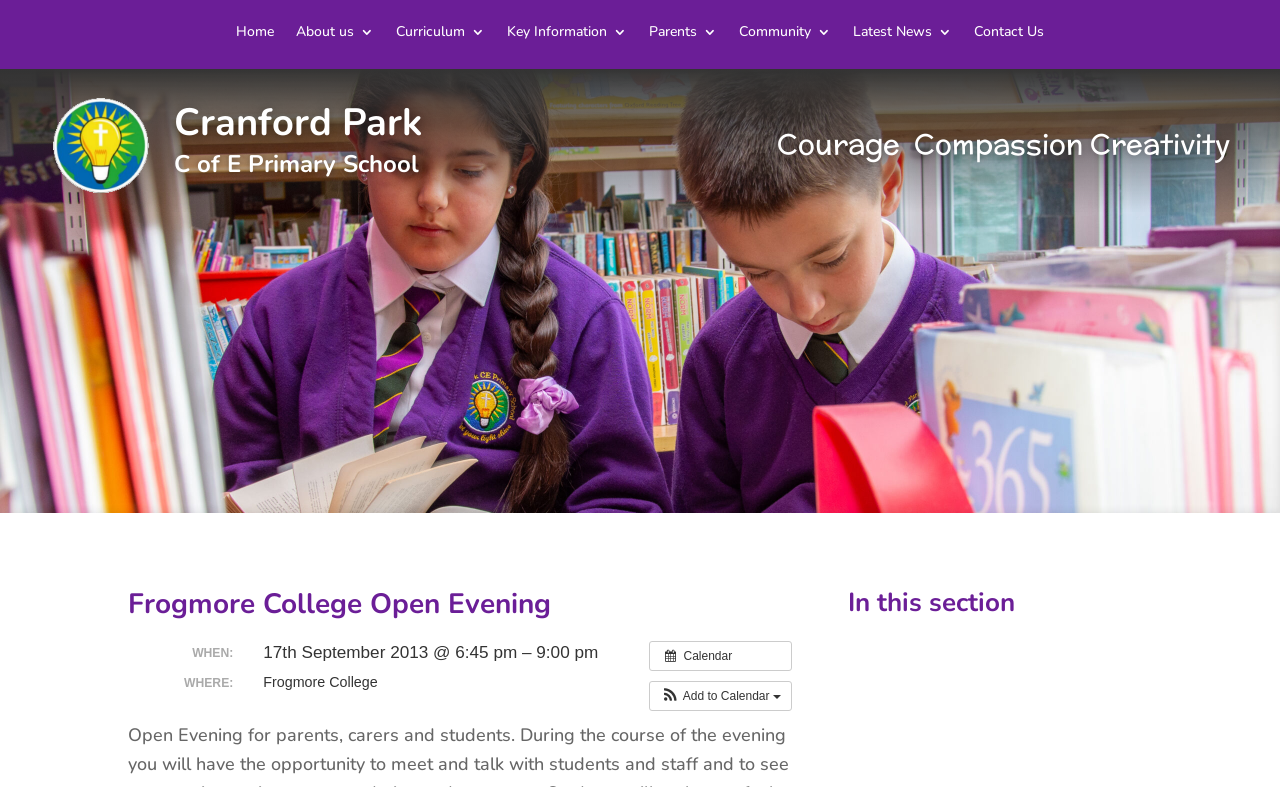Please determine the bounding box coordinates of the element's region to click for the following instruction: "check calendar".

[0.507, 0.815, 0.619, 0.853]